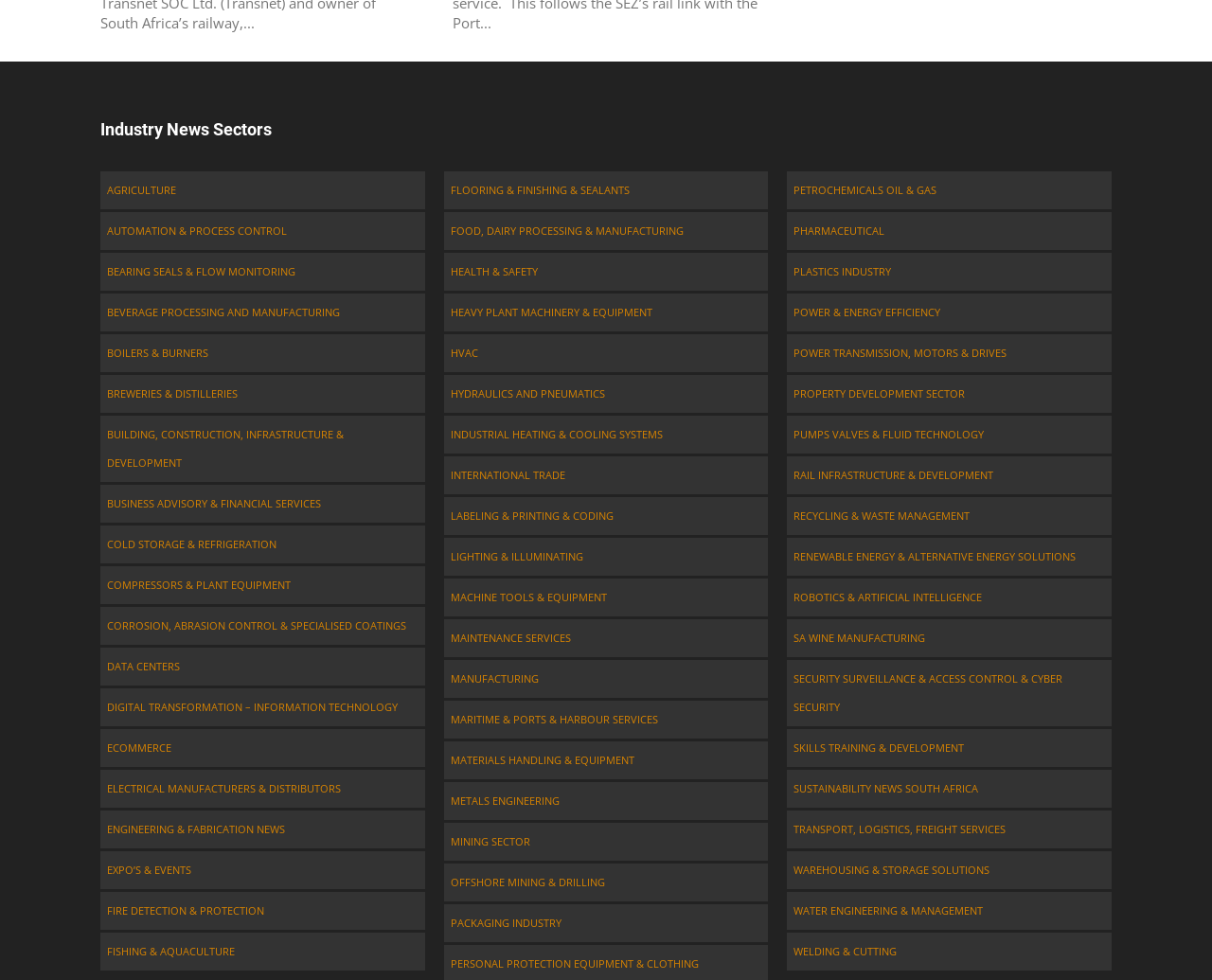Please provide a short answer using a single word or phrase for the question:
How many industry news sectors are listed on this webpage?

More than 40